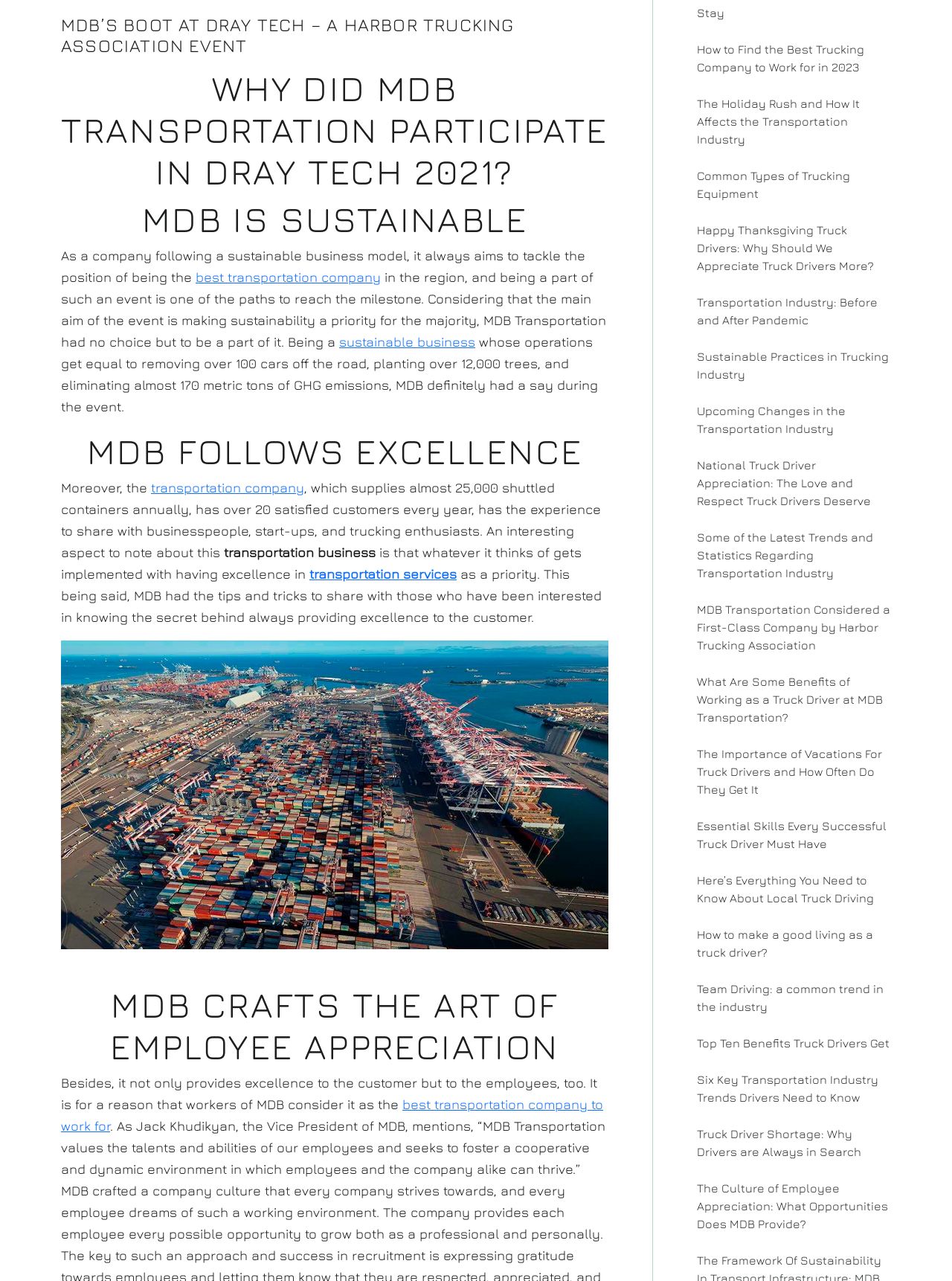Please locate the clickable area by providing the bounding box coordinates to follow this instruction: "Check out the article about the importance of vacations for truck drivers".

[0.732, 0.581, 0.936, 0.623]